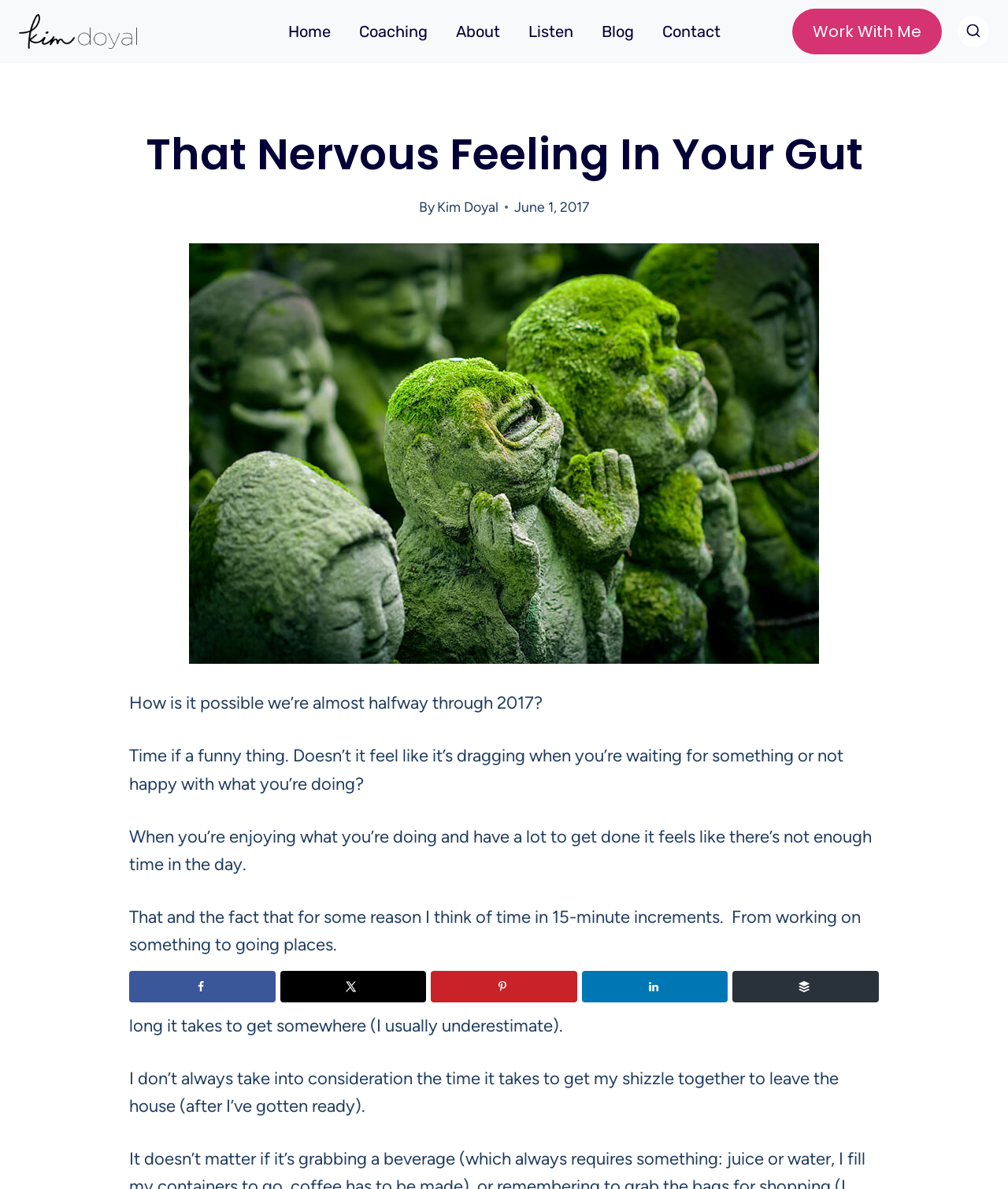Pinpoint the bounding box coordinates of the area that should be clicked to complete the following instruction: "View the search form". The coordinates must be given as four float numbers between 0 and 1, i.e., [left, top, right, bottom].

[0.95, 0.013, 0.981, 0.04]